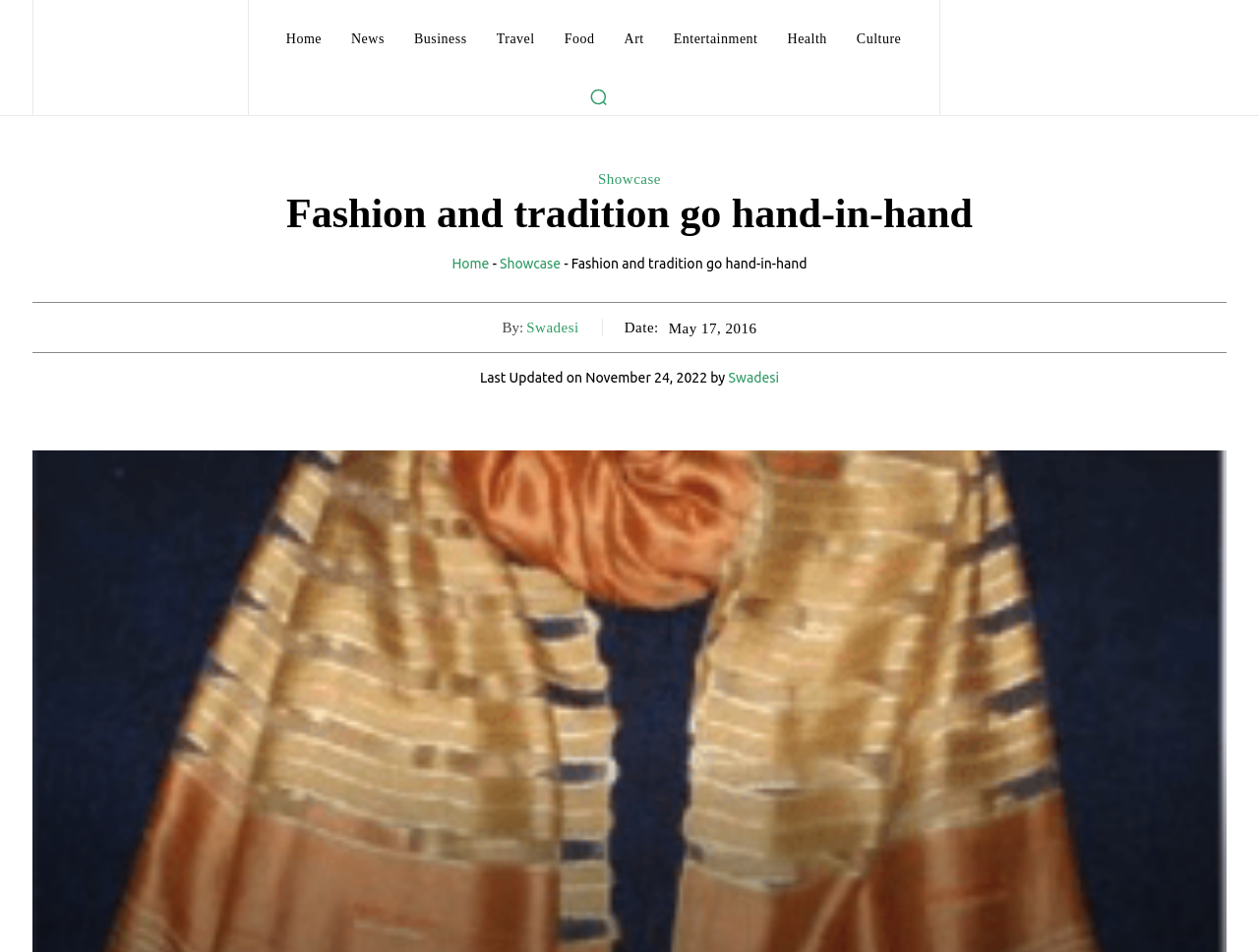How many images are there on the page?
Please provide a single word or phrase answer based on the image.

2